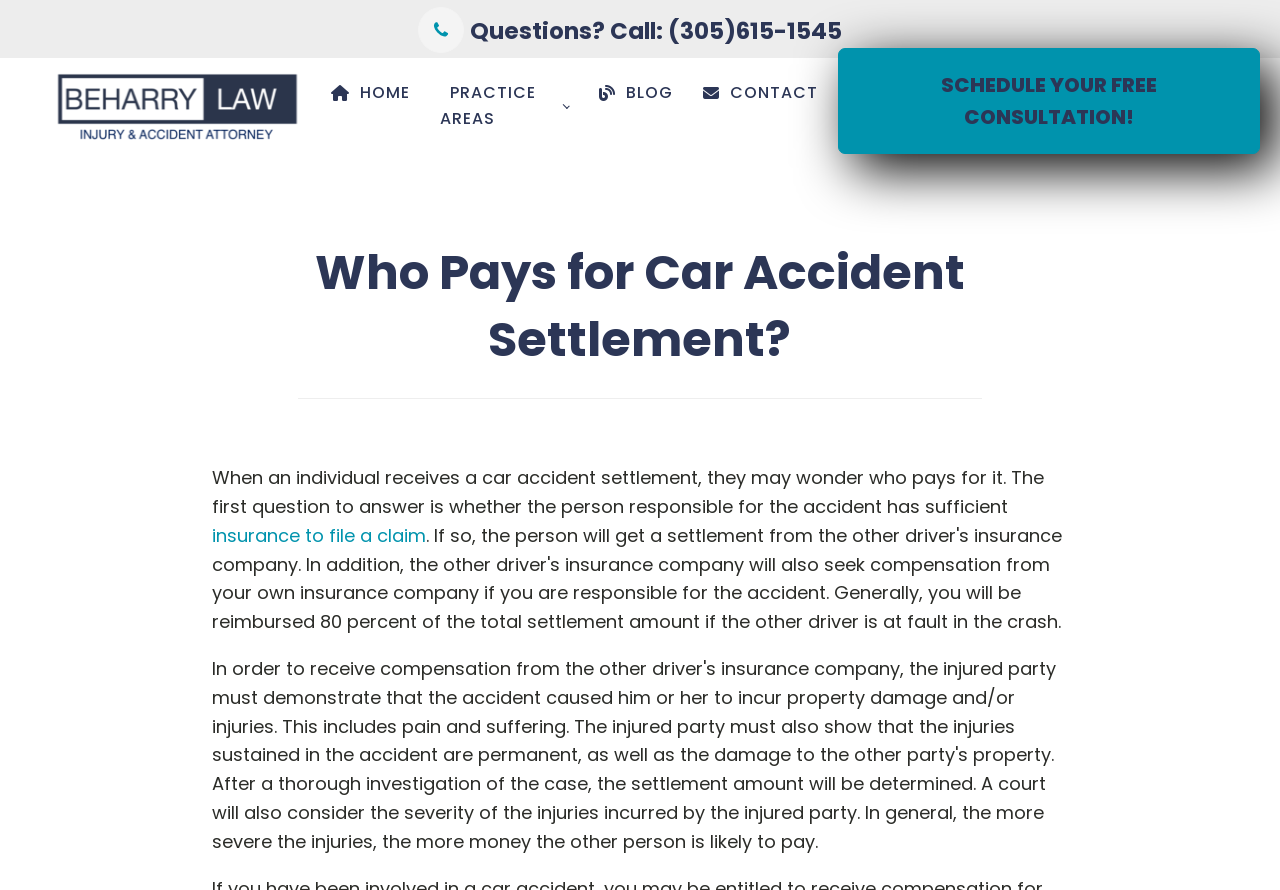Provide the bounding box coordinates, formatted as (top-left x, top-left y, bottom-right x, bottom-right y), with all values being floating point numbers between 0 and 1. Identify the bounding box of the UI element that matches the description: Questions? Call: (305)615-1545

[0.367, 0.015, 0.658, 0.056]